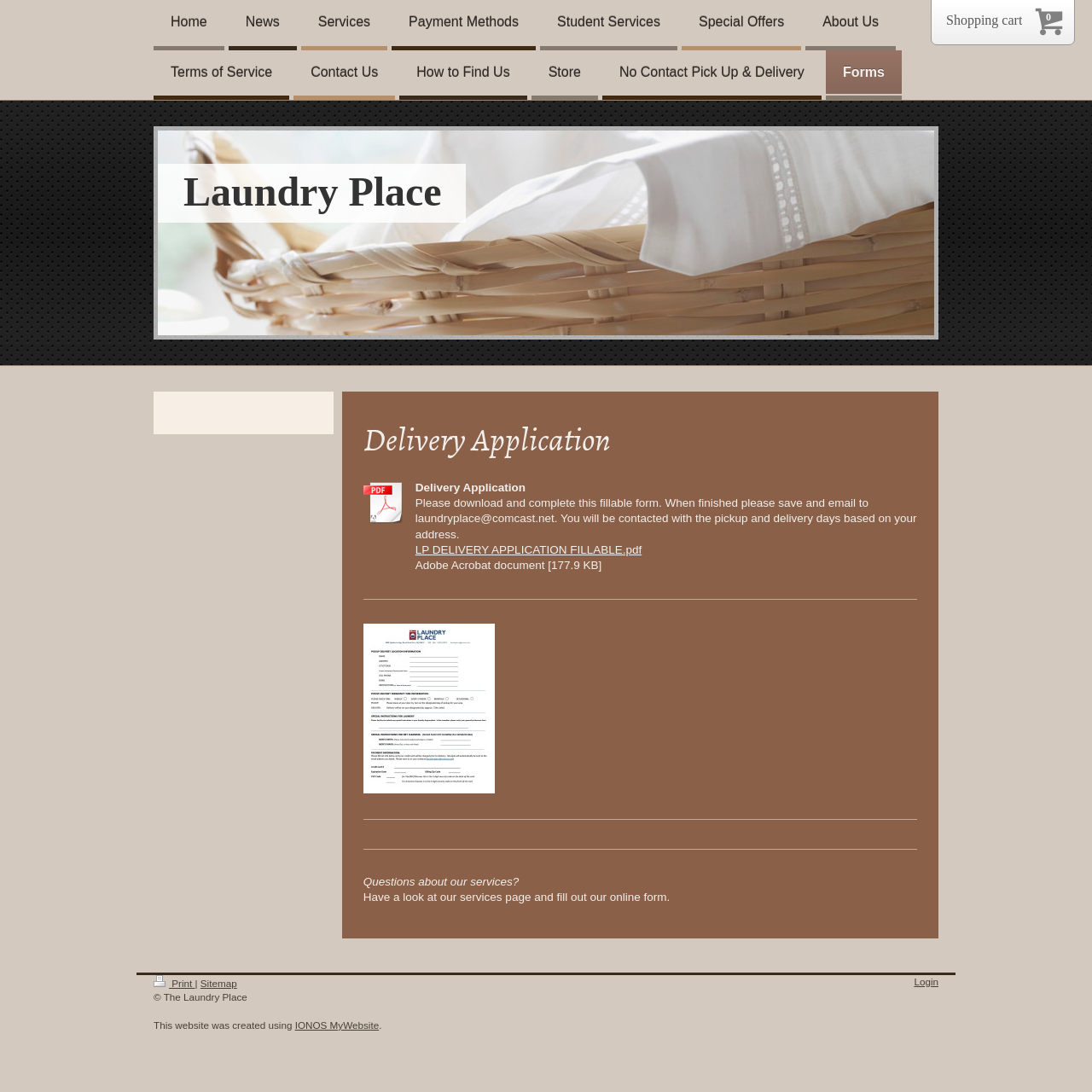Find the bounding box coordinates of the clickable area required to complete the following action: "Download the Delivery Application form".

[0.333, 0.44, 0.373, 0.48]